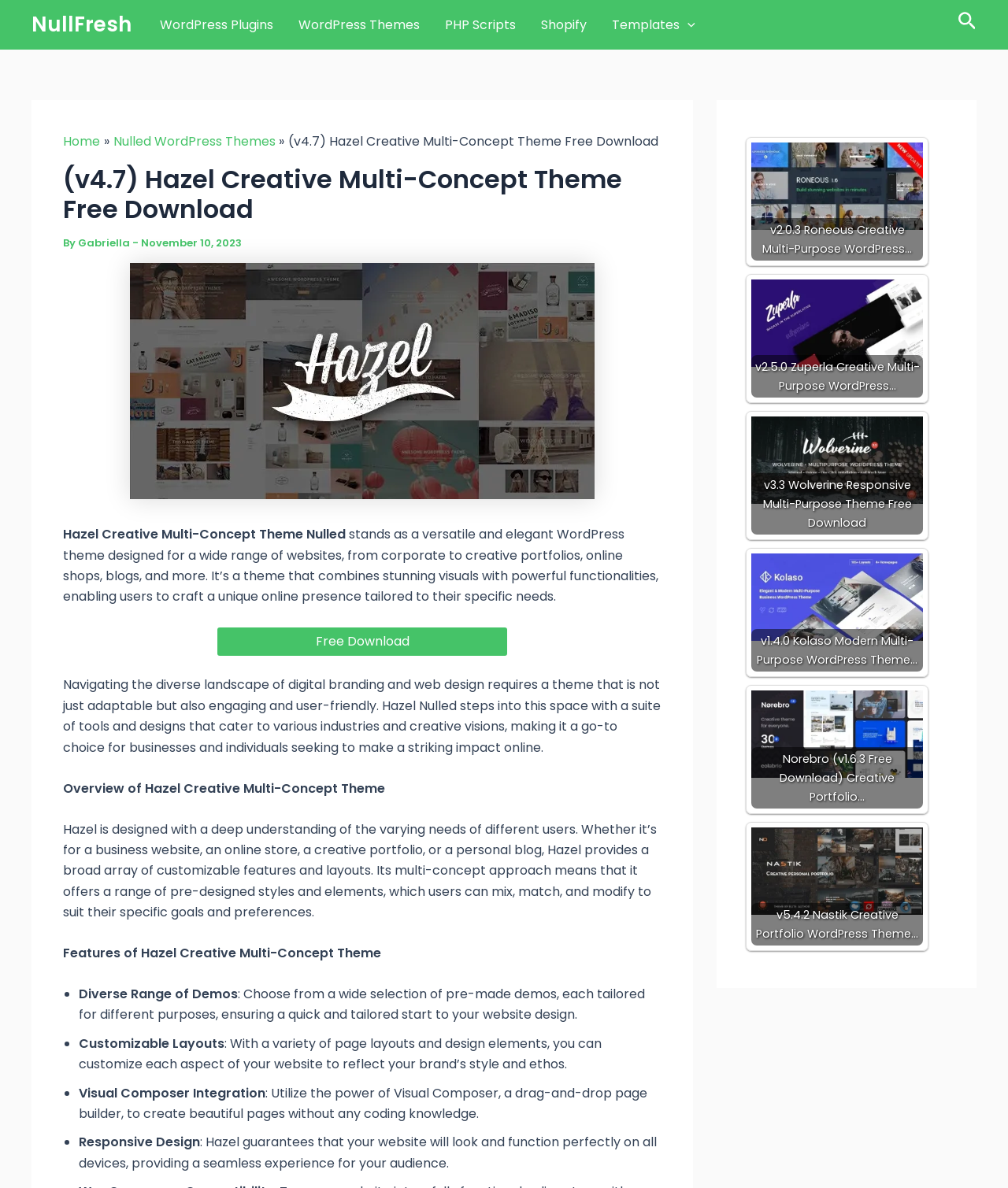Locate the bounding box coordinates of the element I should click to achieve the following instruction: "View the 'Roneous Creative Multi-Purpose WordPress Theme'".

[0.745, 0.12, 0.916, 0.219]